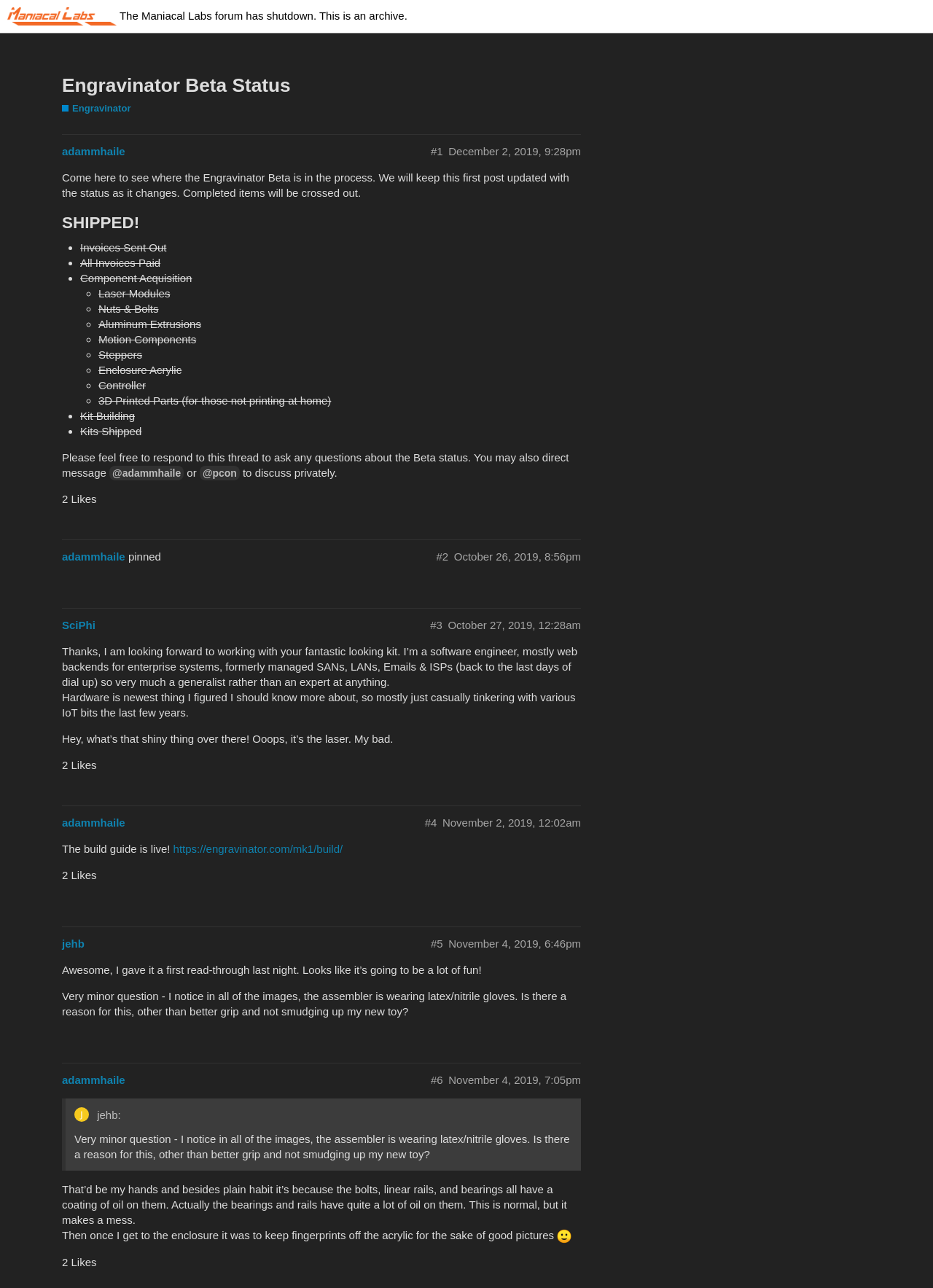Please locate the bounding box coordinates of the region I need to click to follow this instruction: "Check the status of the Engravinator Beta".

[0.066, 0.058, 0.934, 0.075]